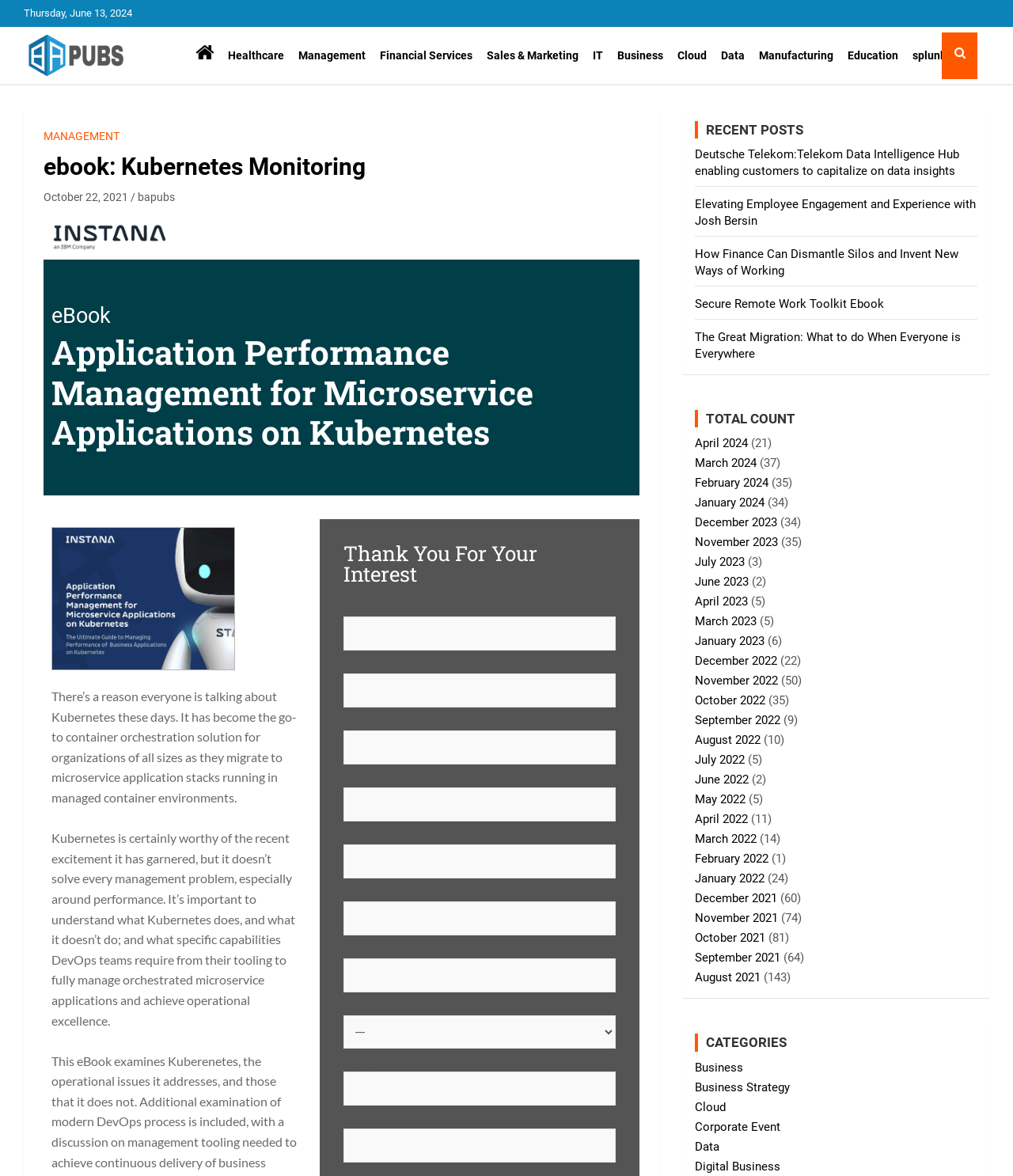Determine the bounding box coordinates for the element that should be clicked to follow this instruction: "Click on the 'Healthcare' link". The coordinates should be given as four float numbers between 0 and 1, in the format [left, top, right, bottom].

[0.218, 0.034, 0.288, 0.062]